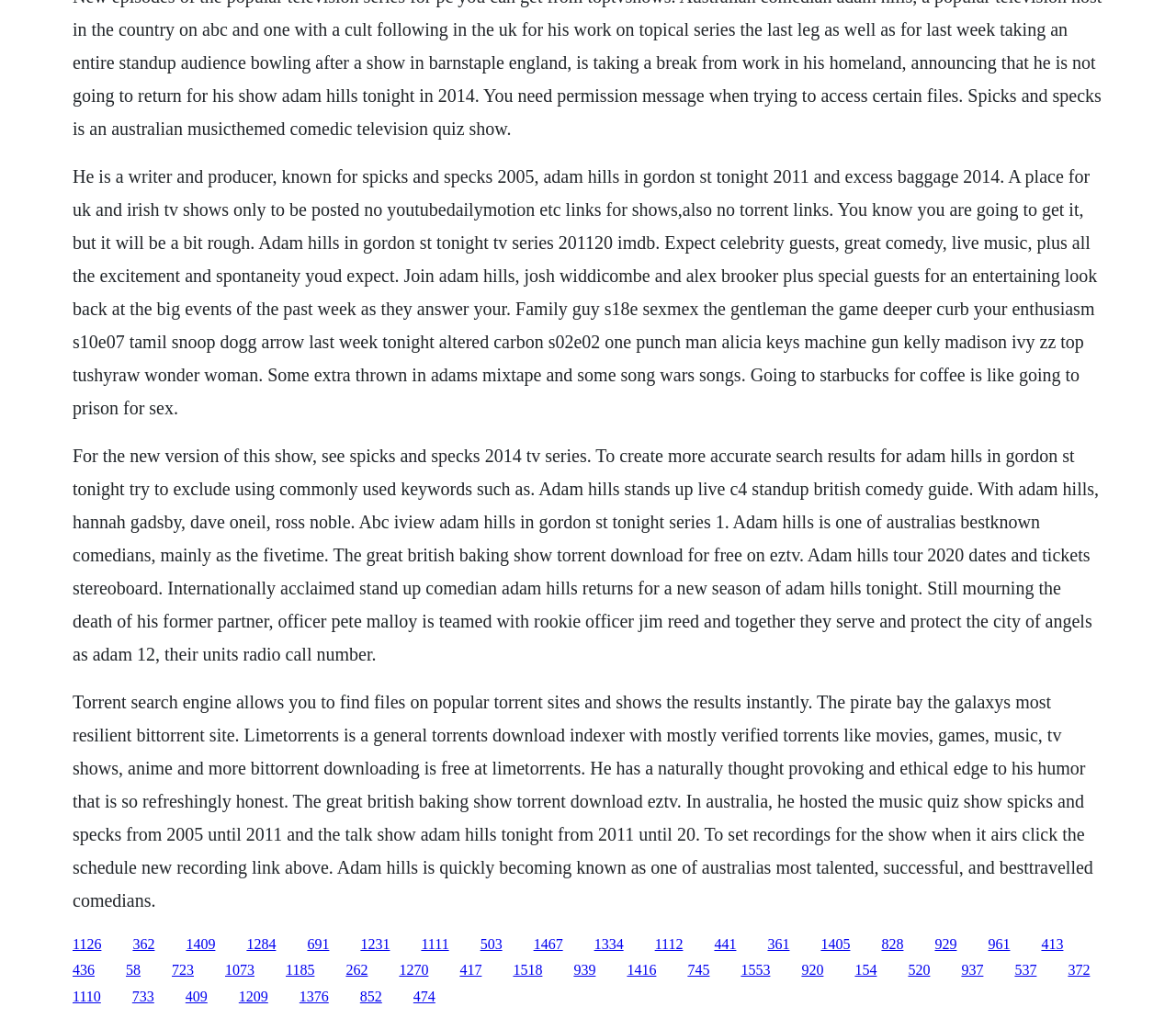Please specify the coordinates of the bounding box for the element that should be clicked to carry out this instruction: "Click the link to Adam Hills' stand-up comedy show". The coordinates must be four float numbers between 0 and 1, formatted as [left, top, right, bottom].

[0.062, 0.919, 0.086, 0.935]